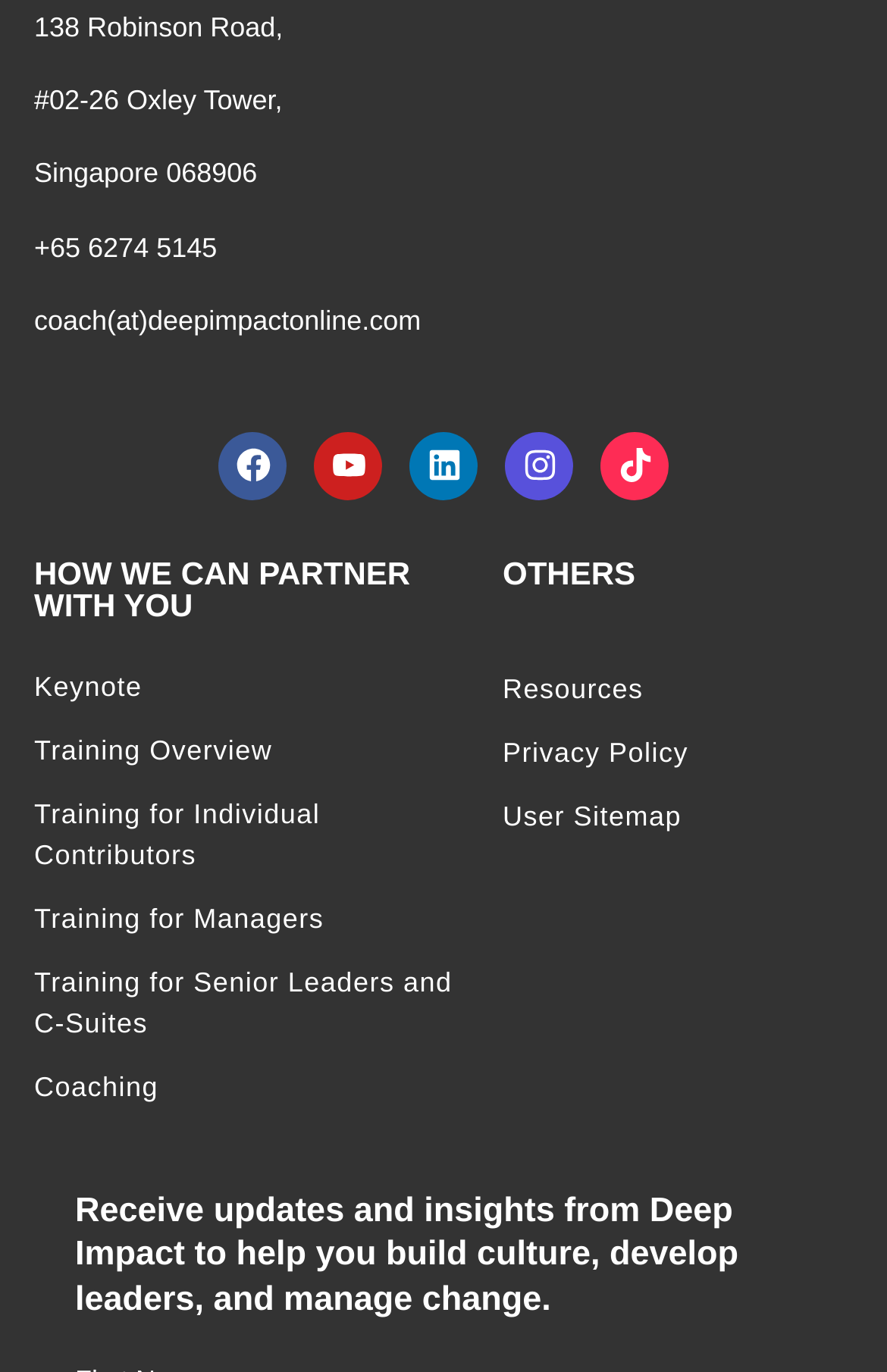Give the bounding box coordinates for the element described by: "Submit now".

None